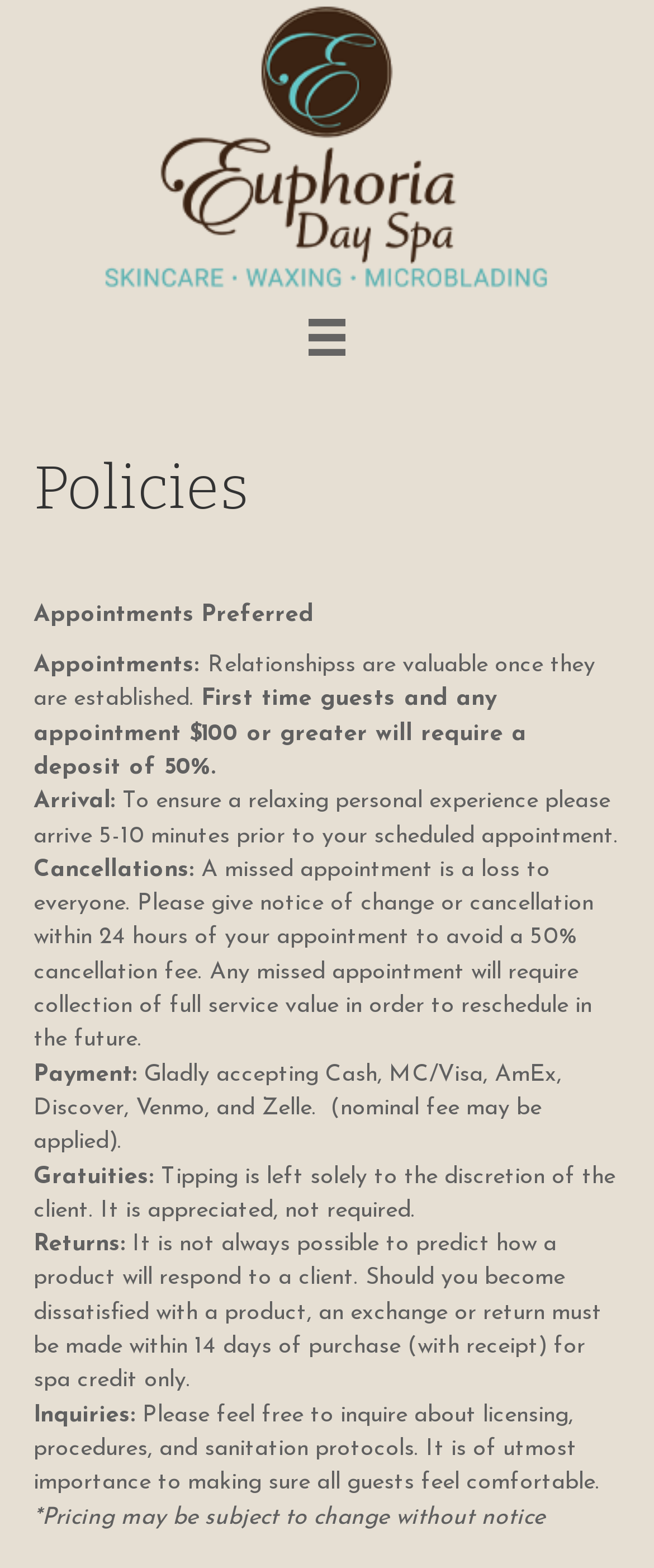By analyzing the image, answer the following question with a detailed response: What is the logo at the top left corner?

The logo is located at the top left corner of the webpage, with a bounding box of [0.135, 0.0, 0.865, 0.188]. It is an image element with the text 'EUPHORIA logo web home'.